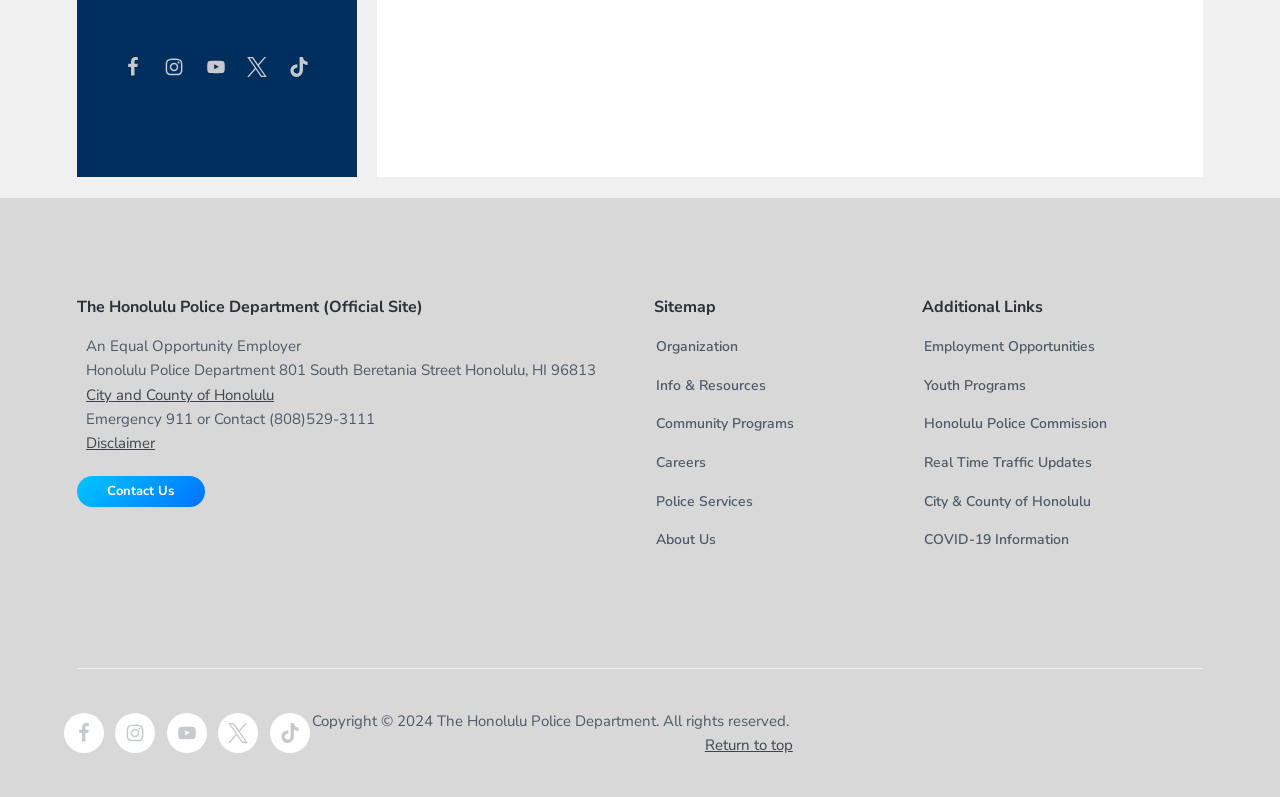What is the emergency contact number?
Using the details shown in the screenshot, provide a comprehensive answer to the question.

The emergency contact number can be found in the static text element with the text 'Emergency 911 or Contact (808)529-3111' below the heading element.